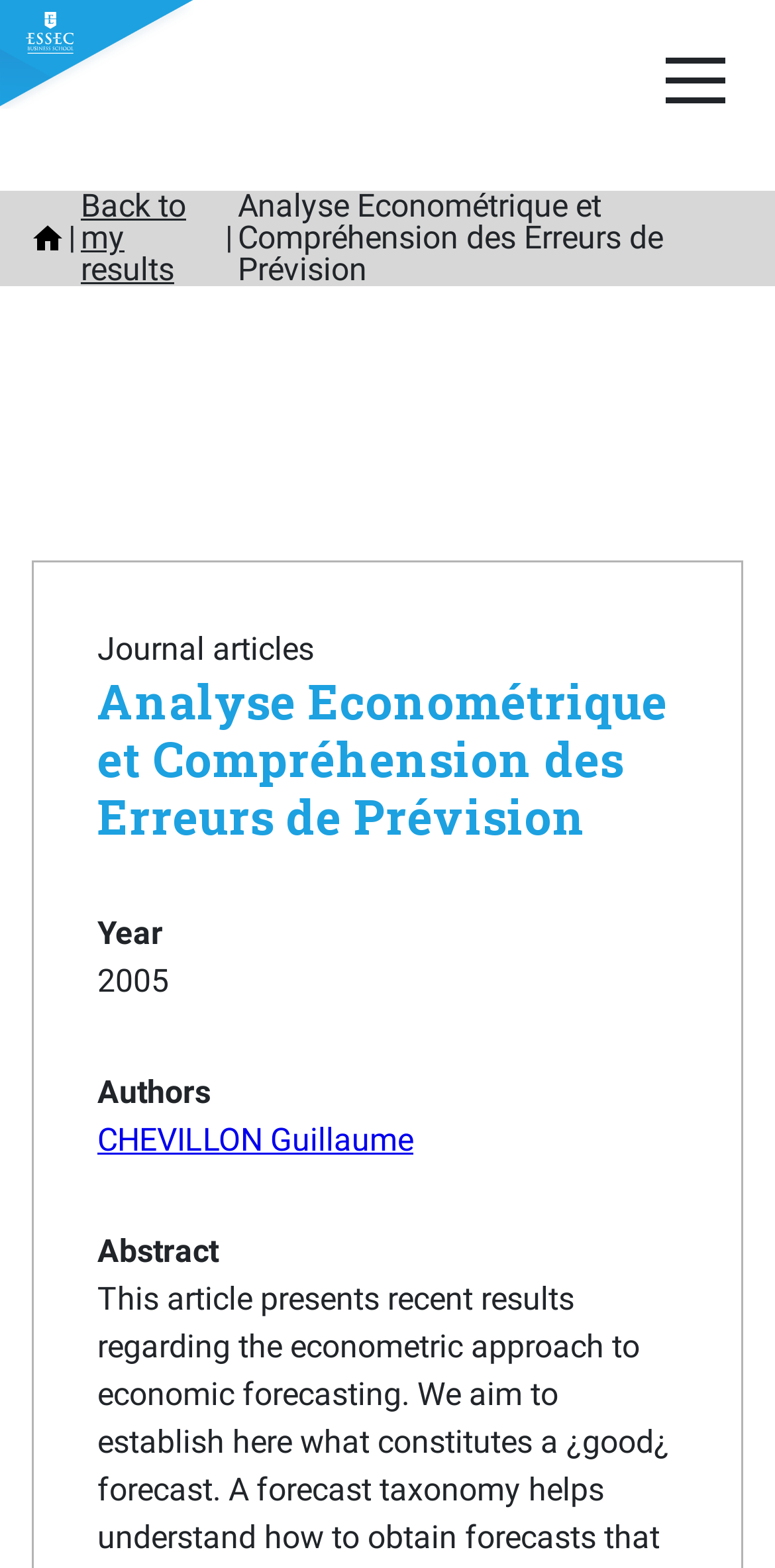What is the year of publication? Based on the screenshot, please respond with a single word or phrase.

2005